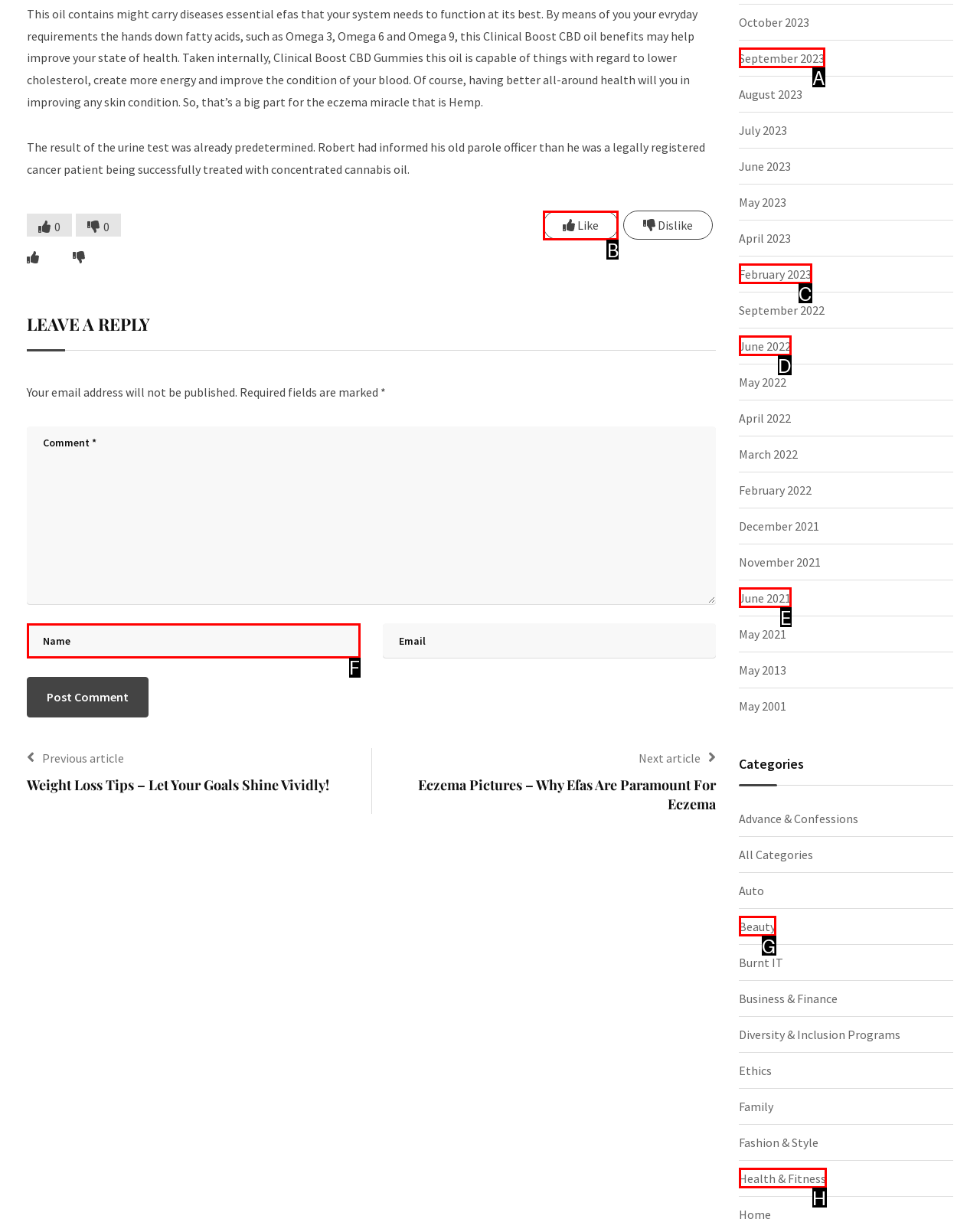Tell me the letter of the UI element I should click to accomplish the task: Click the 'Like' button based on the choices provided in the screenshot.

B